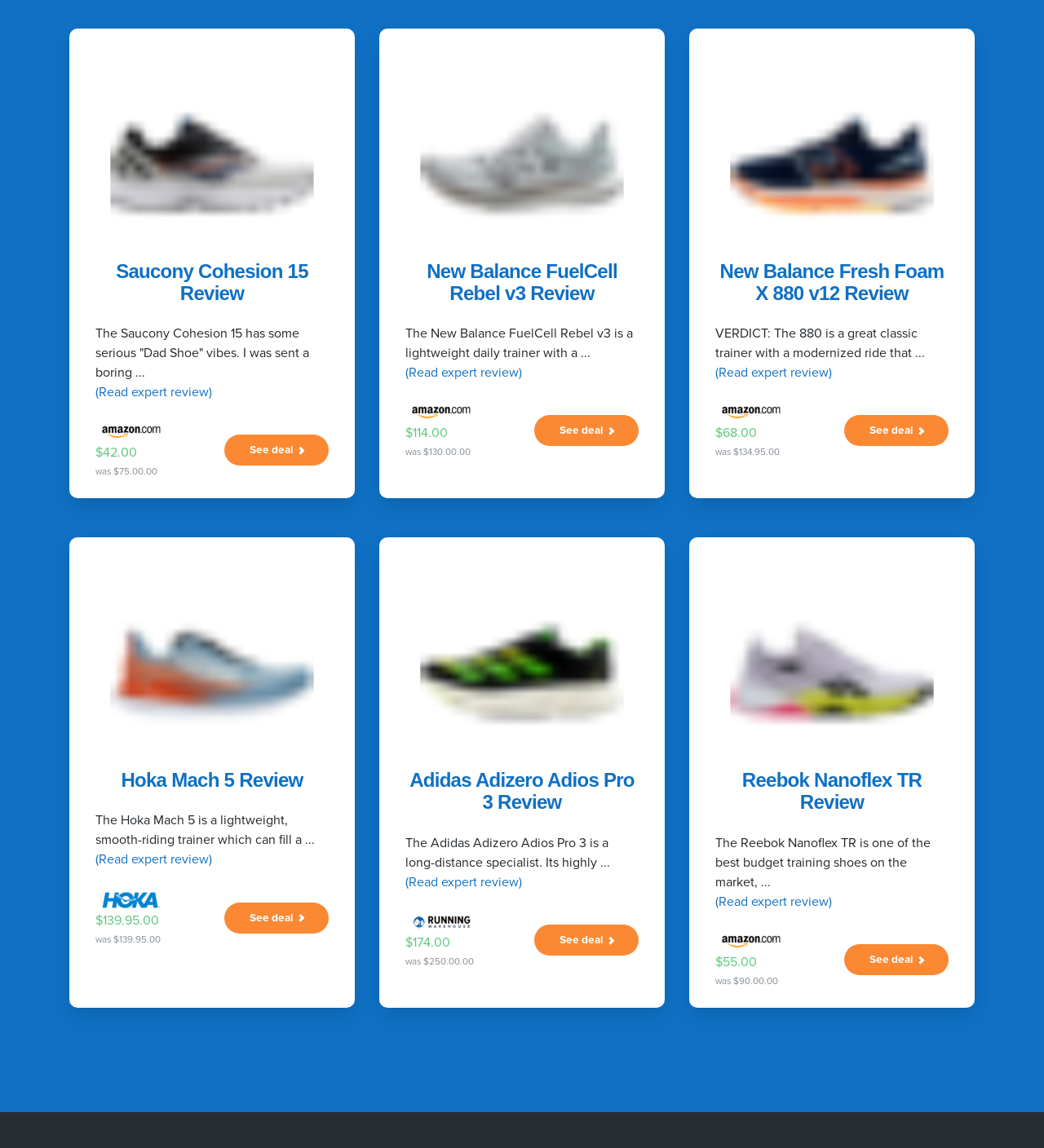Please identify the bounding box coordinates of the clickable element to fulfill the following instruction: "Read review of Reebok Nanoflex TR". The coordinates should be four float numbers between 0 and 1, i.e., [left, top, right, bottom].

[0.685, 0.777, 0.909, 0.794]